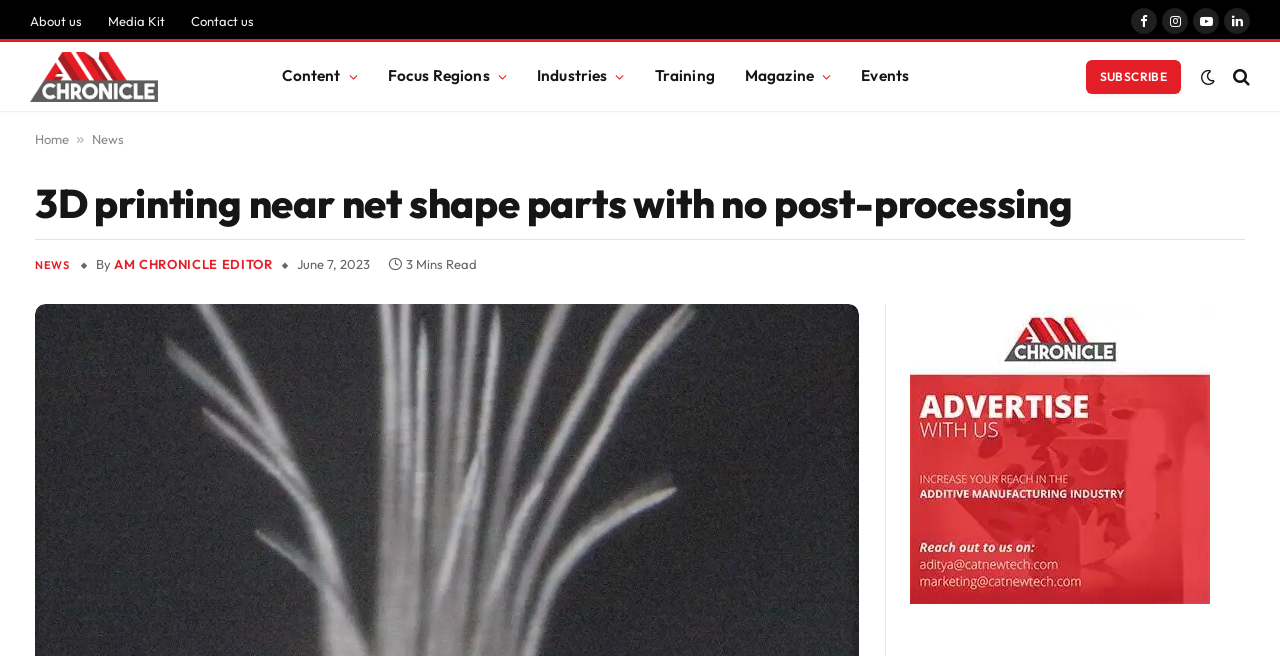Respond with a single word or phrase for the following question: 
How long does it take to read the news article?

3 Mins